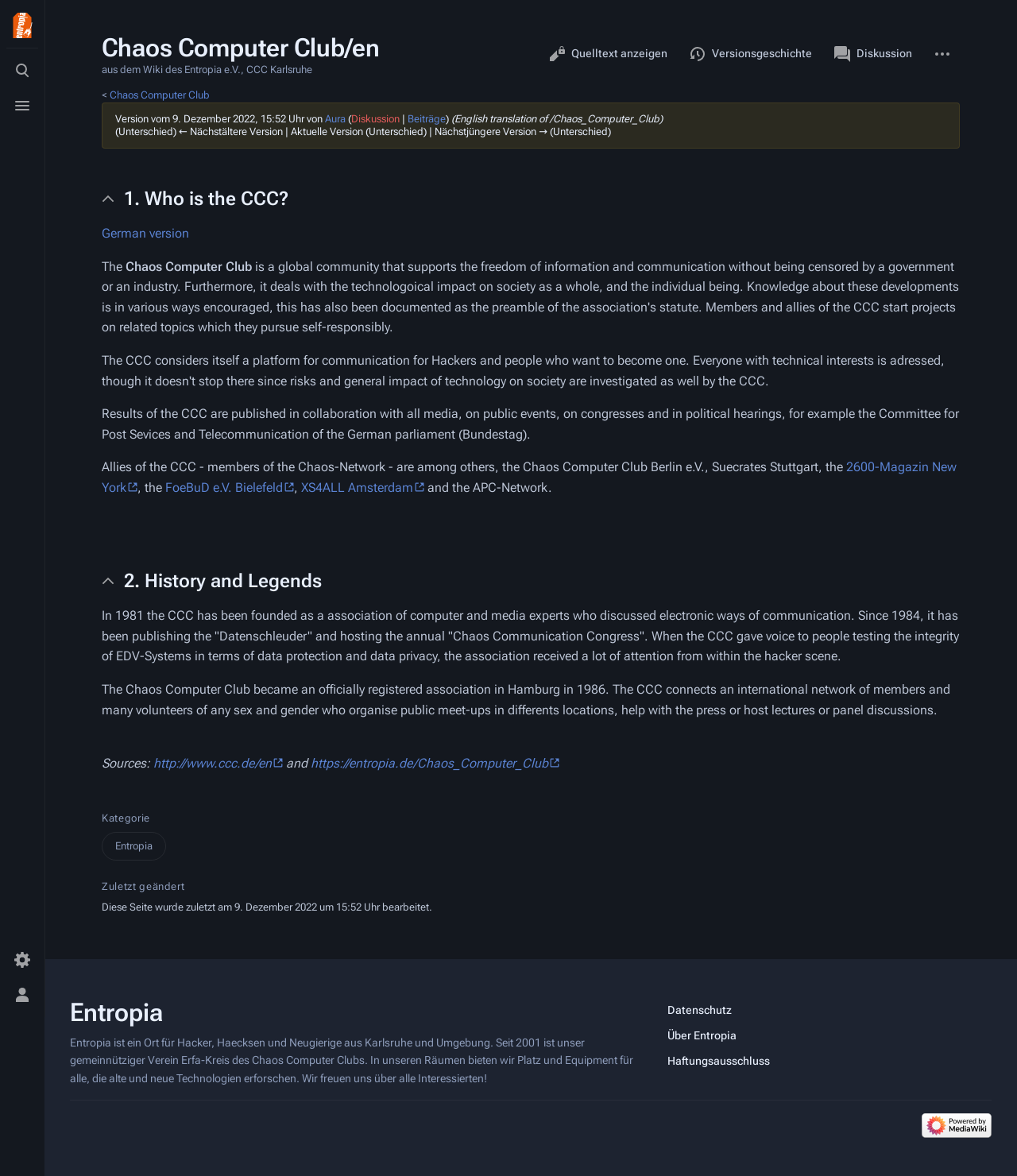Write an elaborate caption that captures the essence of the webpage.

The webpage is about the Chaos Computer Club, a German association of computer and media experts. At the top, there is a link to the main page and a button to access settings. Below that, there is a header section with the title "Chaos Computer Club/en" and a subtitle "aus dem Wiki des Entropia e.V., CCC Karlsruhe". 

To the right of the title, there are several links, including "Lesen", "Quelltext anzeigen", and "Versionsgeschichte". Below the header section, there is a main content area with a heading "Chaos Computer Club/en" and a brief description of the organization. 

The main content area is divided into sections, each with a heading and a collapsible button. The first section is "1. Who is the CCC?" and it provides information about the organization's purpose and activities. The second section is "2. History and Legends" and it describes the history of the CCC, including its founding and notable events.

Throughout the main content area, there are links to other relevant pages, such as the German version of the page and external websites. At the bottom of the page, there is a footer section with links to categories, Entropia, and other related pages. There is also a section with information about the last modification of the page and a link to the Entropia page.

On the right side of the page, there is a separate section with information about Entropia, including a description of the organization and links to related pages. At the very bottom of the page, there are links to Datenschutz, Über Entropia, Haftungsausschluss, and Powered by MediaWiki, along with a MediaWiki logo.